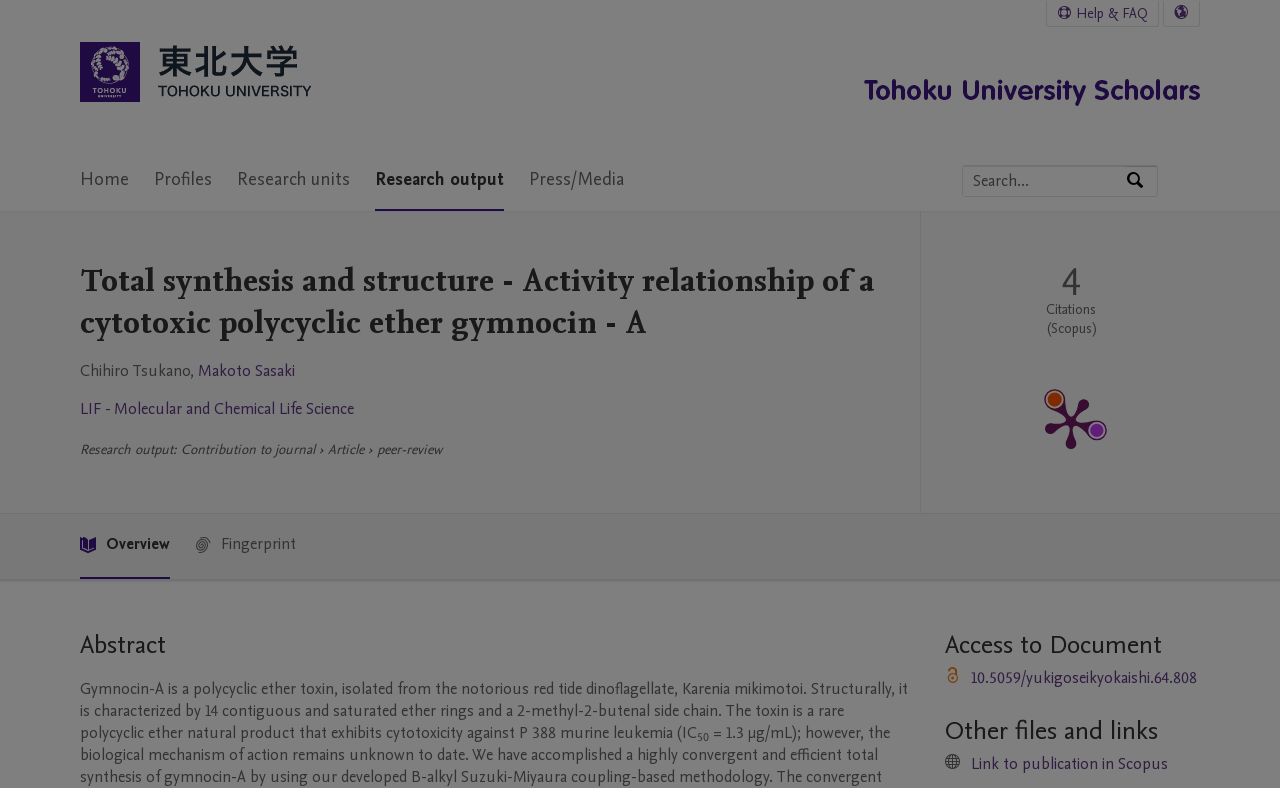Identify the bounding box coordinates for the region to click in order to carry out this instruction: "Click the link to see the video". Provide the coordinates using four float numbers between 0 and 1, formatted as [left, top, right, bottom].

None